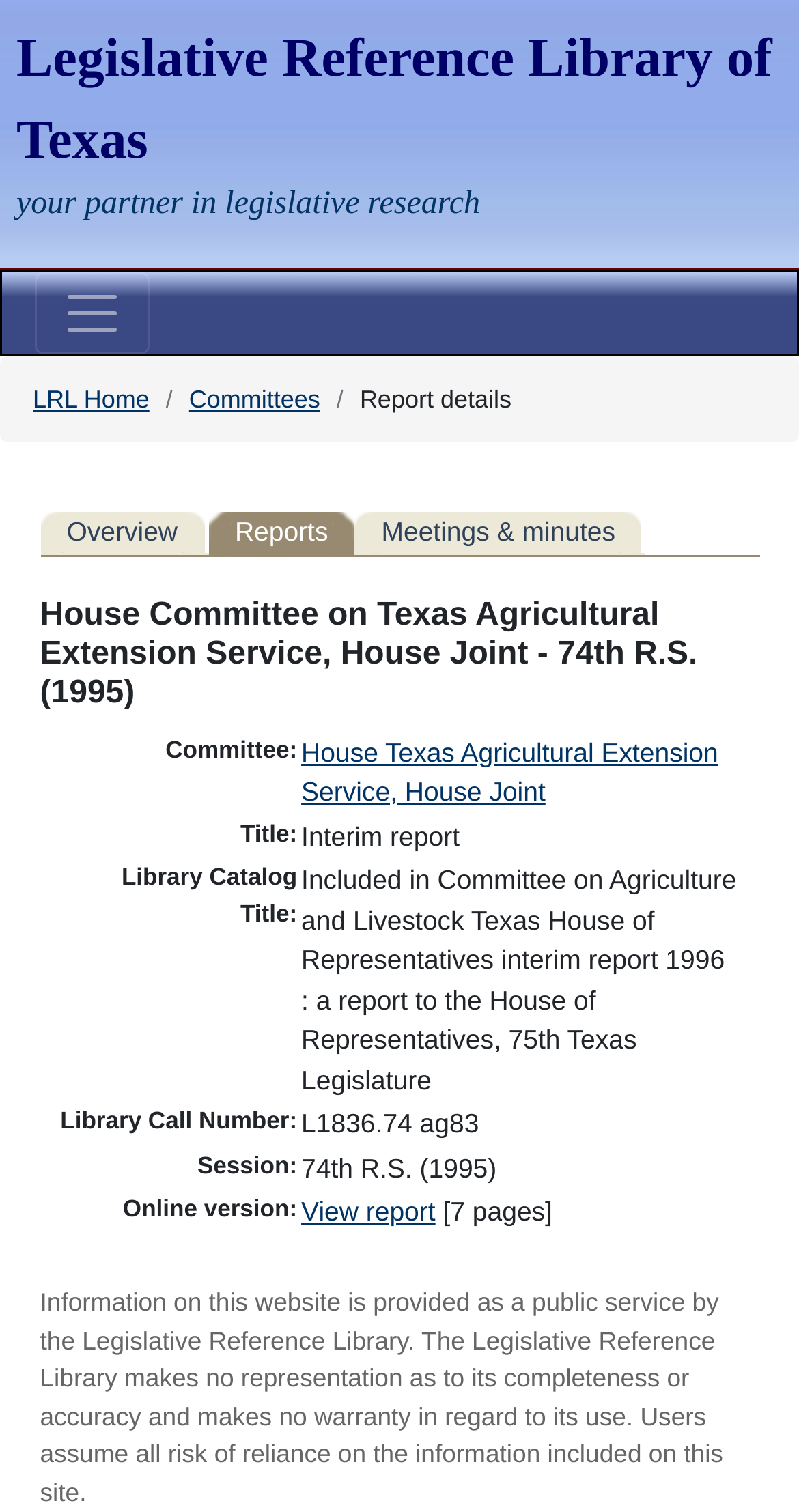Locate the bounding box coordinates of the element you need to click to accomplish the task described by this instruction: "Go to Committees".

[0.237, 0.255, 0.401, 0.274]